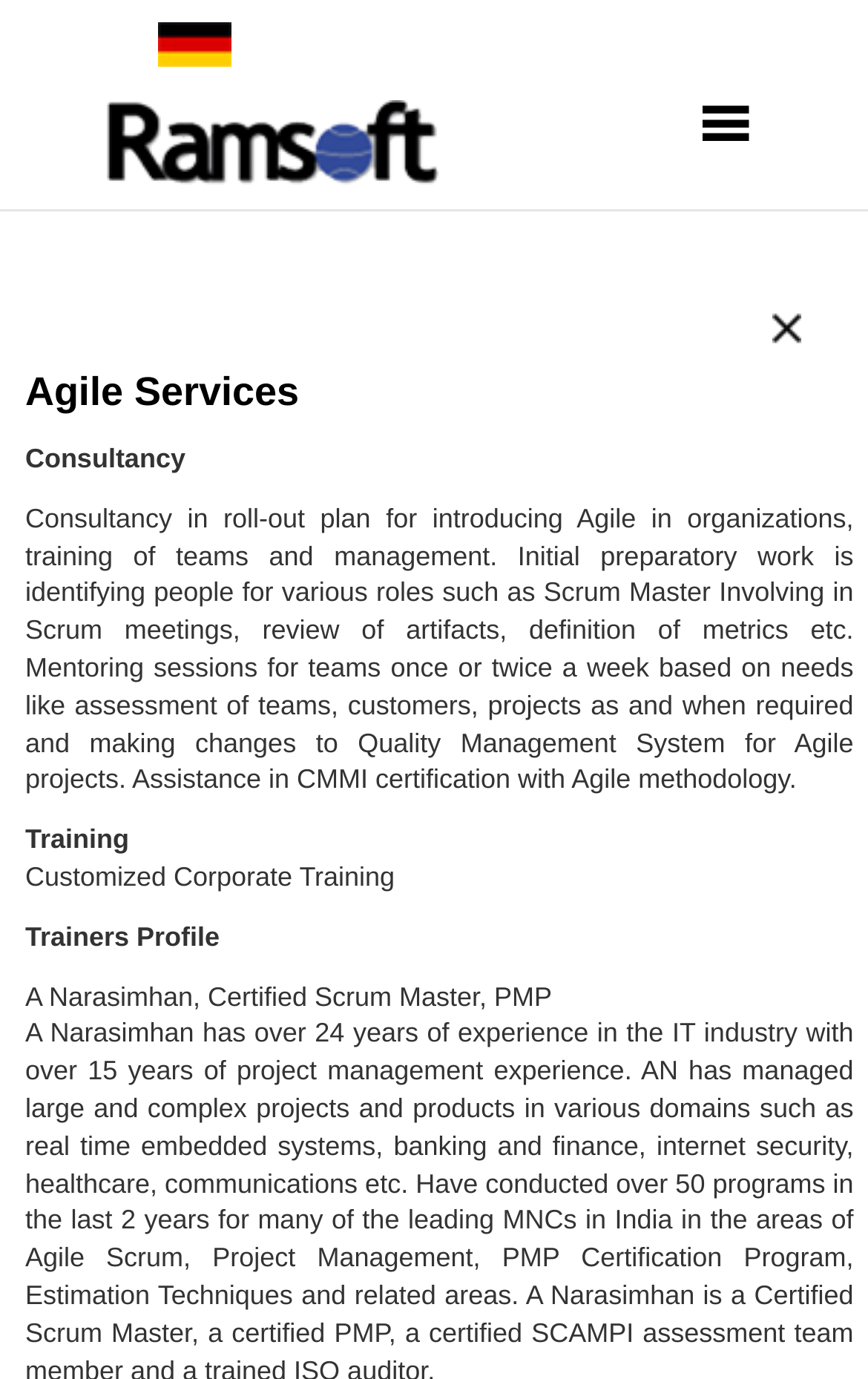What is the purpose of the consultancy service?
Using the image as a reference, answer the question in detail.

The purpose of the consultancy service can be found in the StaticText element with the text 'Consultancy in roll-out plan for introducing Agile in organizations...' which is located in the article section. This text describes the consultancy service provided by the company.